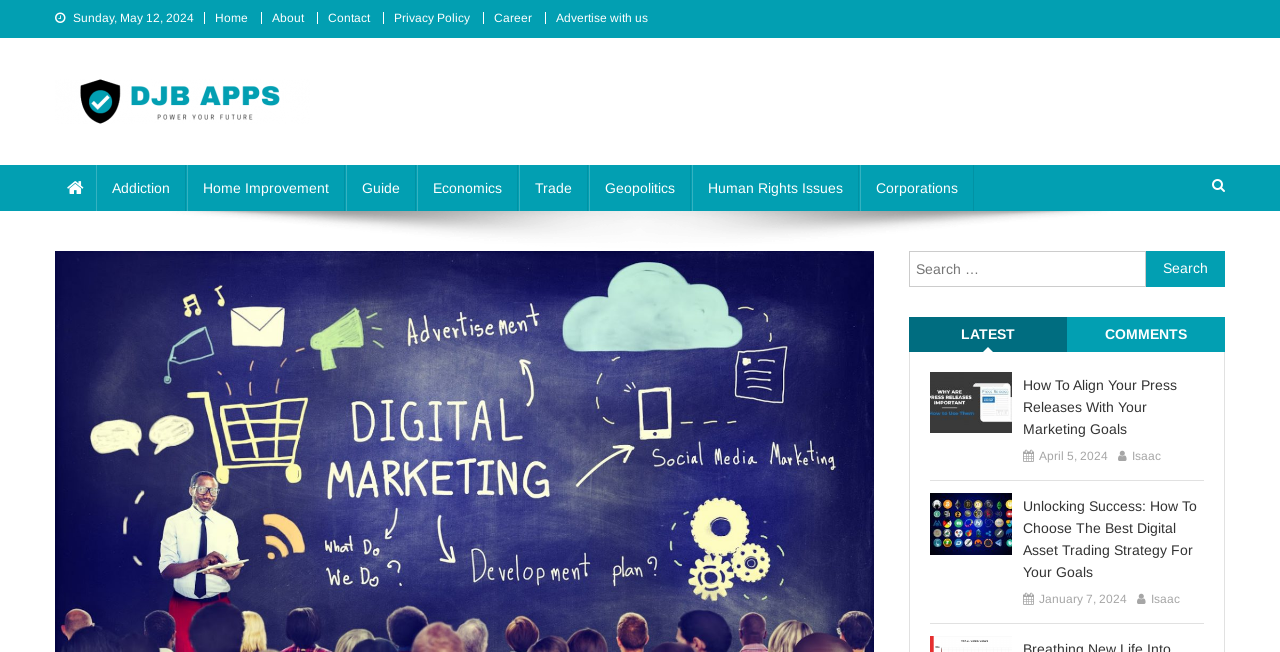Show me the bounding box coordinates of the clickable region to achieve the task as per the instruction: "Click on the 'Advertise with us' link".

[0.434, 0.017, 0.506, 0.038]